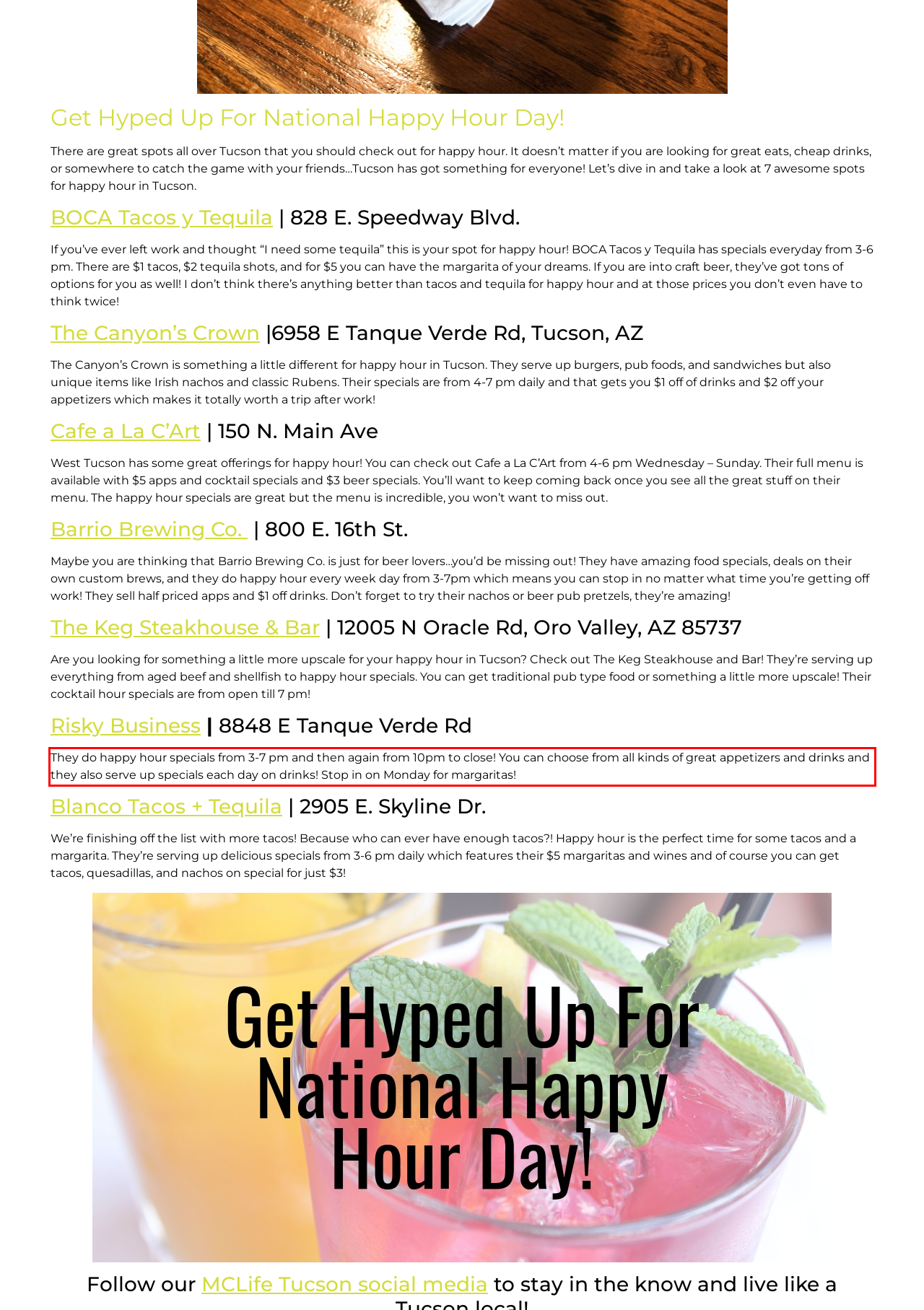Given a webpage screenshot, locate the red bounding box and extract the text content found inside it.

They do happy hour specials from 3-7 pm and then again from 10pm to close! You can choose from all kinds of great appetizers and drinks and they also serve up specials each day on drinks! Stop in on Monday for margaritas!